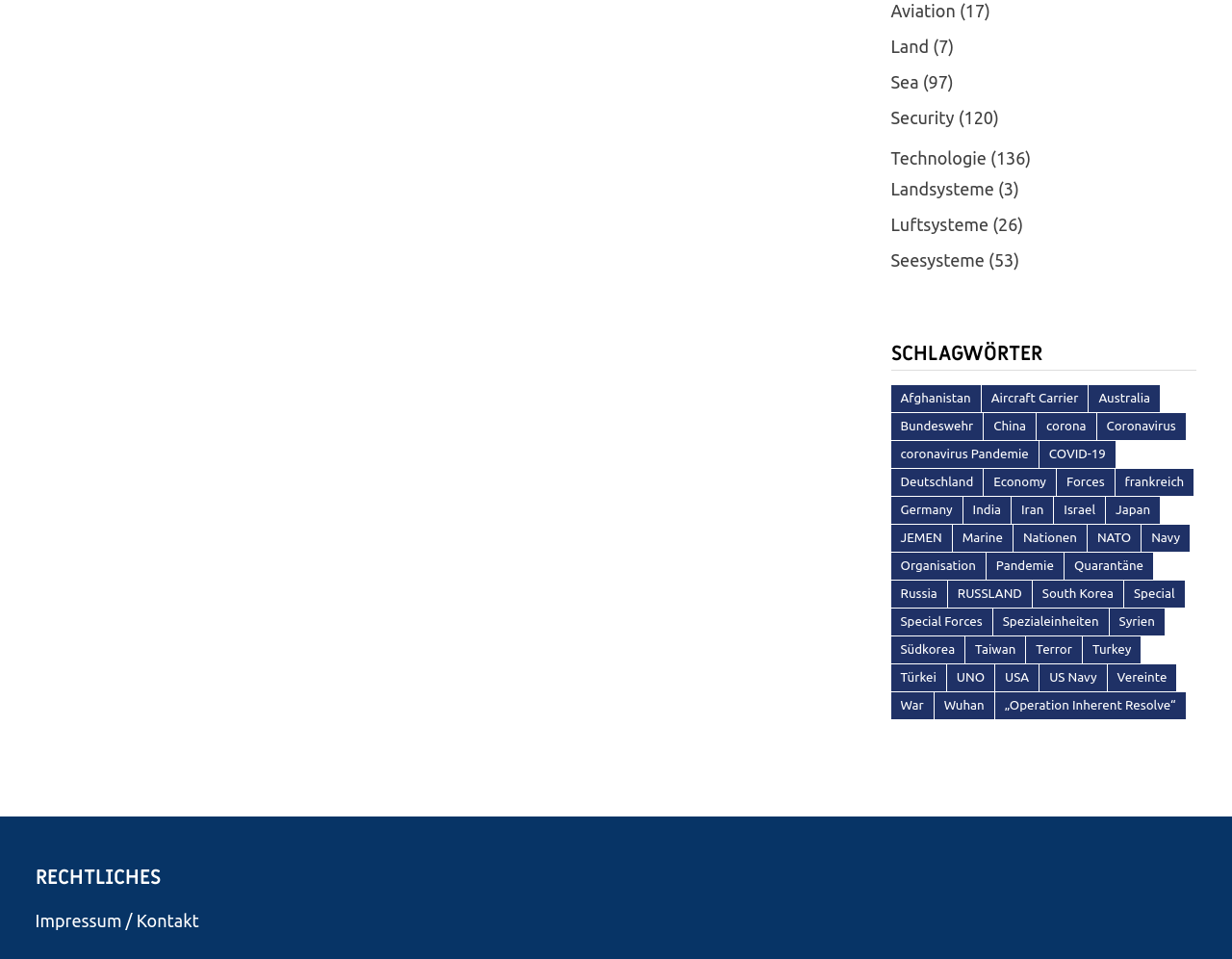How many links are under the 'SCHLAGWÖRTER' heading?
Offer a detailed and full explanation in response to the question.

Starting from the 'SCHLAGWÖRTER' heading element at [0.723, 0.355, 0.971, 0.386], I counted 43 link elements below it, including 'Afghanistan', 'Aircraft Carrier', 'Australia', and so on.